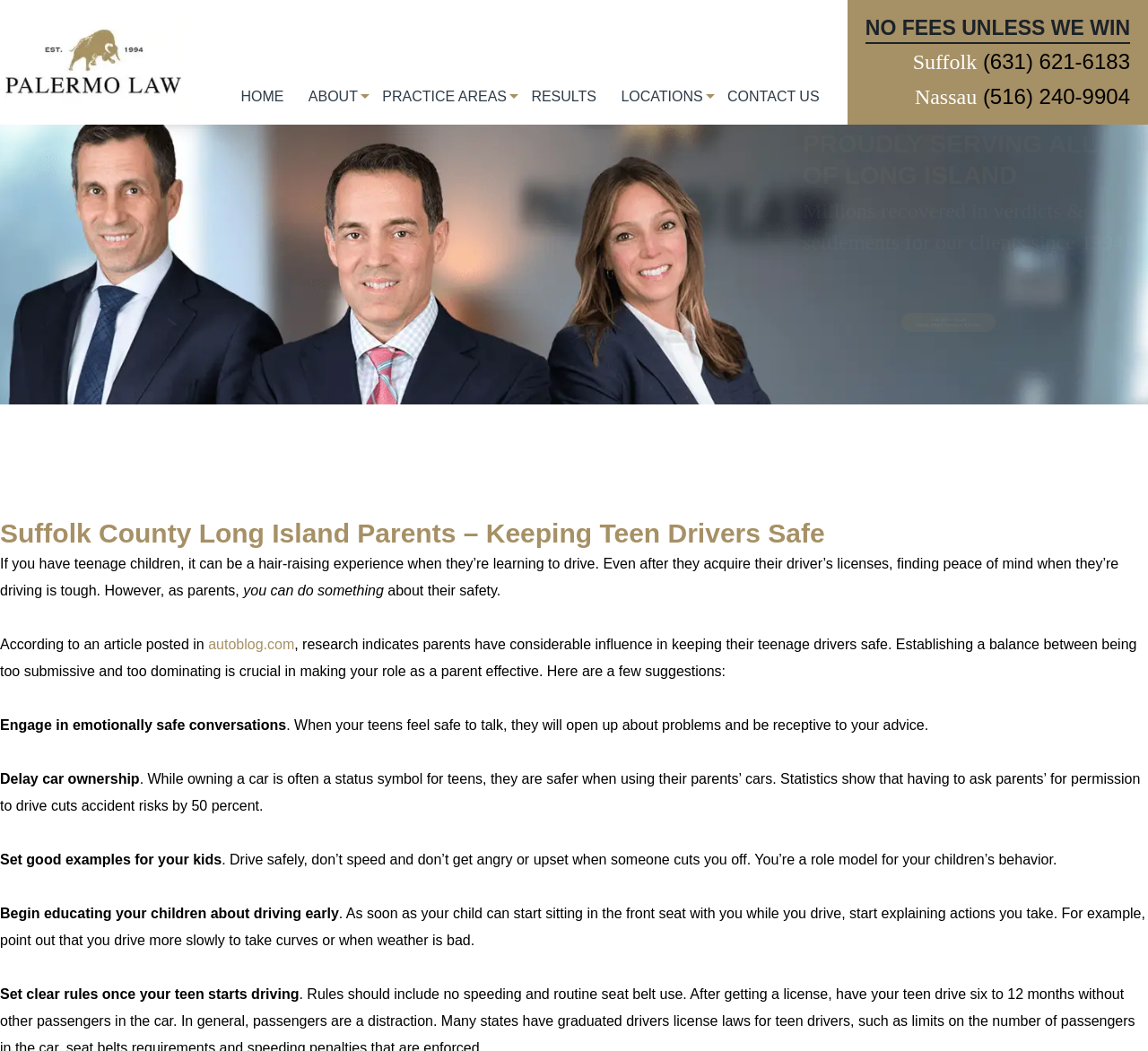Generate a comprehensive description of the contents of the webpage.

The webpage is about Palermo Law, P.L.L.C., with a focus on Suffolk County Long Island parents keeping teen drivers safe. At the top left, there is a logo image with a link to the homepage. Next to it, there are six navigation links: HOME, ABOUT, PRACTICE AREAS, RESULTS, LOCATIONS, and CONTACT US. 

Below the navigation links, there is a prominent banner with the text "NO FEES UNLESS WE WIN" in a large font size. Underneath the banner, there are two columns of text and links. The left column has the text "Suffolk" and "Nassau" with corresponding phone numbers. The right column has a heading "PROUDLY SERVING ALL OF LONG ISLAND" and a paragraph about the law firm's achievements.

The main content of the webpage is an article about keeping teen drivers safe. The article is divided into several sections, each with a heading and a few paragraphs of text. The sections include "Suffolk County Long Island Parents – Keeping Teen Drivers Safe", "Engage in emotionally safe conversations", "Delay car ownership", "Set good examples for your kids", "Begin educating your children about driving early", and "Set clear rules once your teen starts driving". The article also includes a link to an external source, autoblog.com, to support its claims.

At the bottom of the webpage, there is a call-to-action link to request a free consultation. Overall, the webpage has a clean layout with a clear hierarchy of information, making it easy to navigate and read.